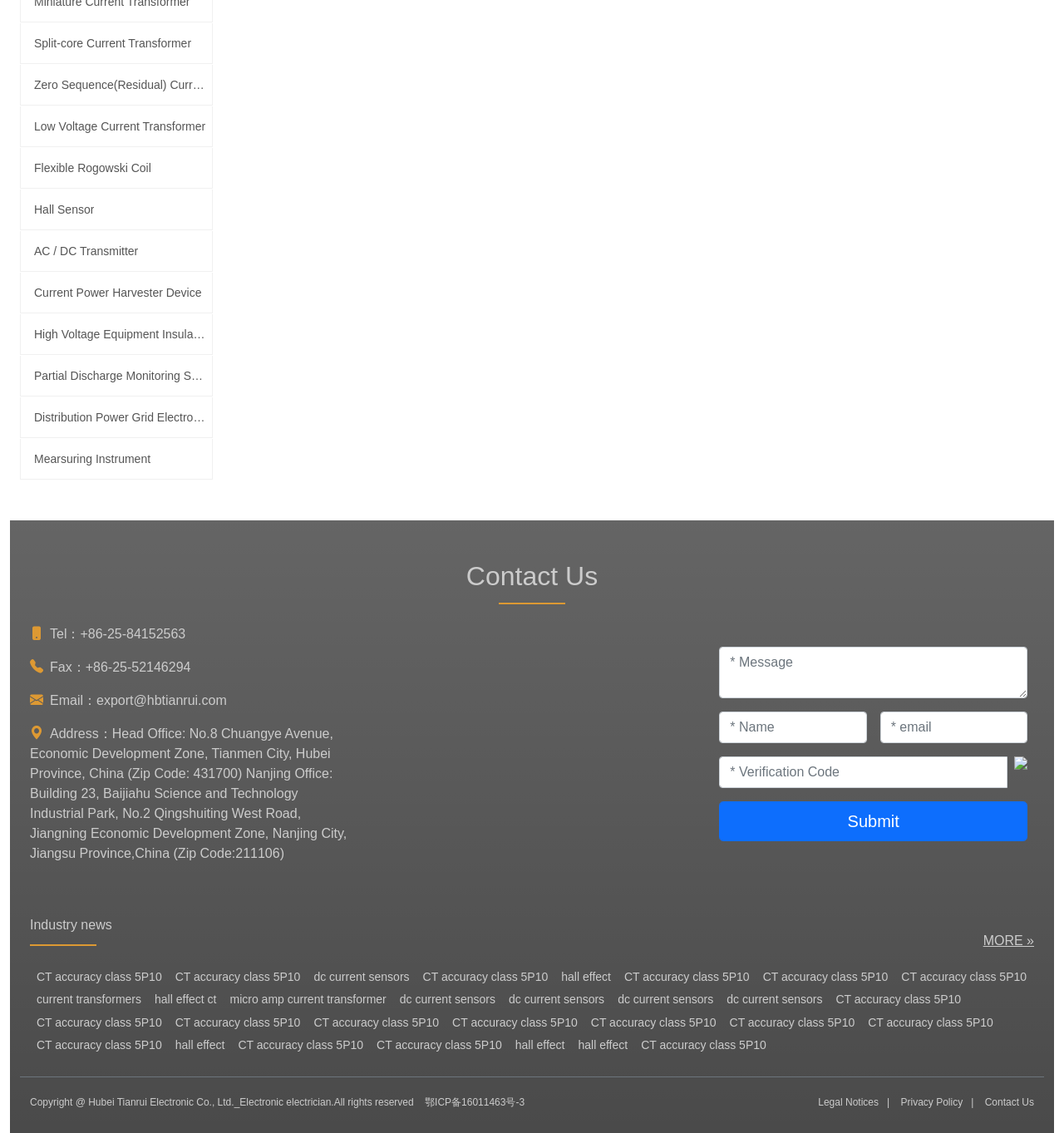Please identify the bounding box coordinates of the element I need to click to follow this instruction: "Enter your message in the text box".

[0.676, 0.571, 0.966, 0.617]